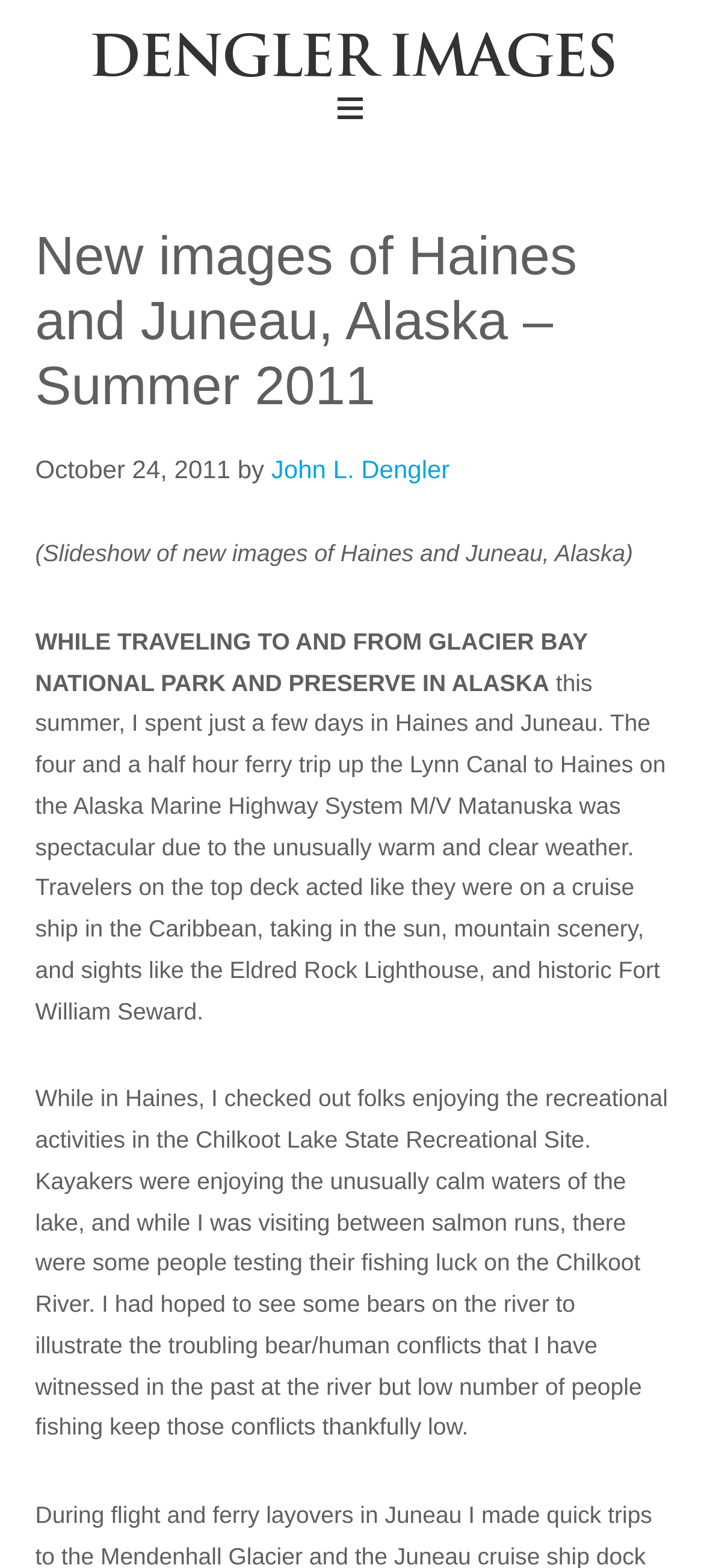What is the name of the river where people were fishing?
Answer the question with a single word or phrase by looking at the picture.

Chilkoot River